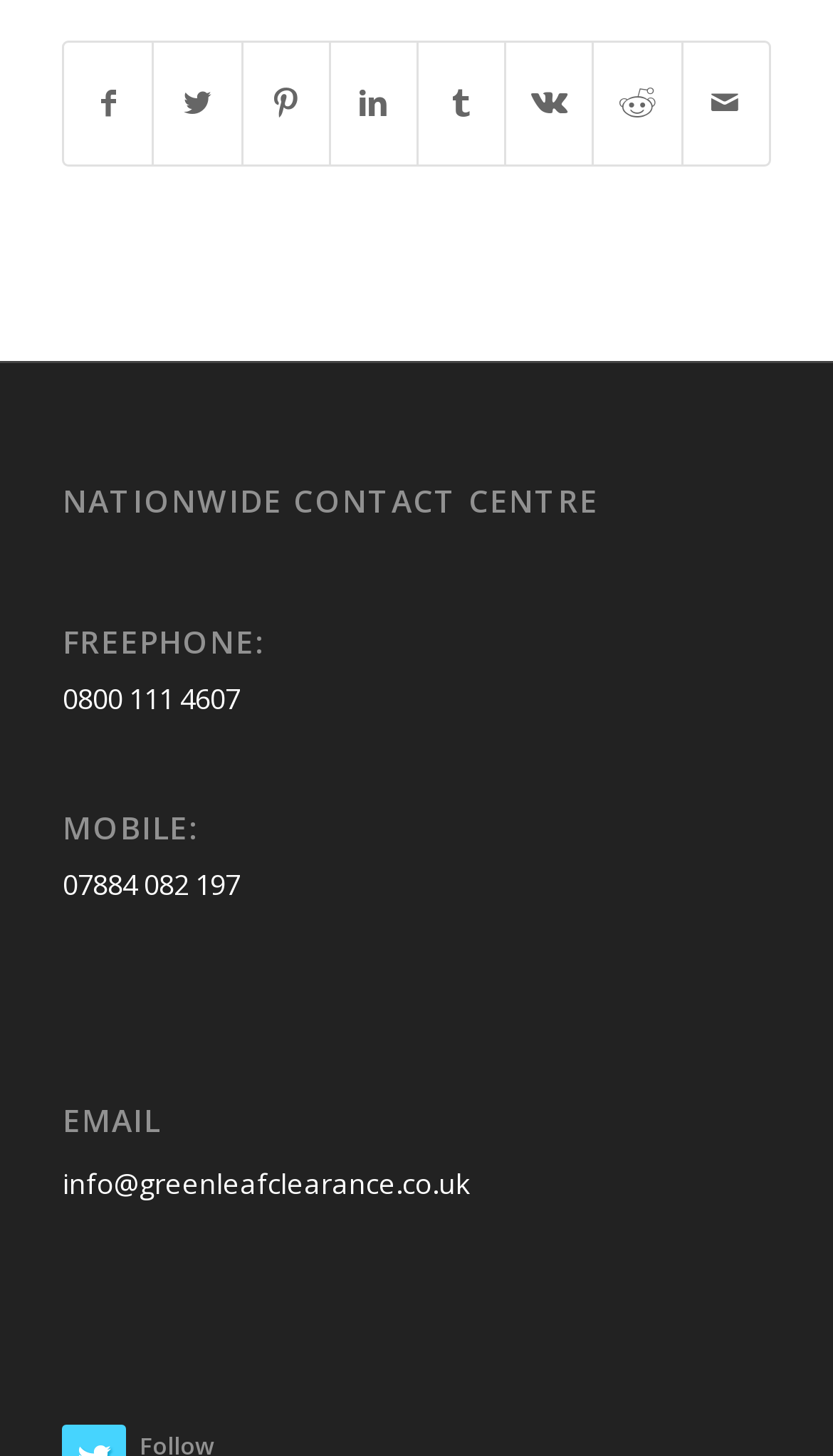Find the bounding box coordinates of the clickable area required to complete the following action: "View mobile contact number".

[0.075, 0.594, 0.288, 0.62]